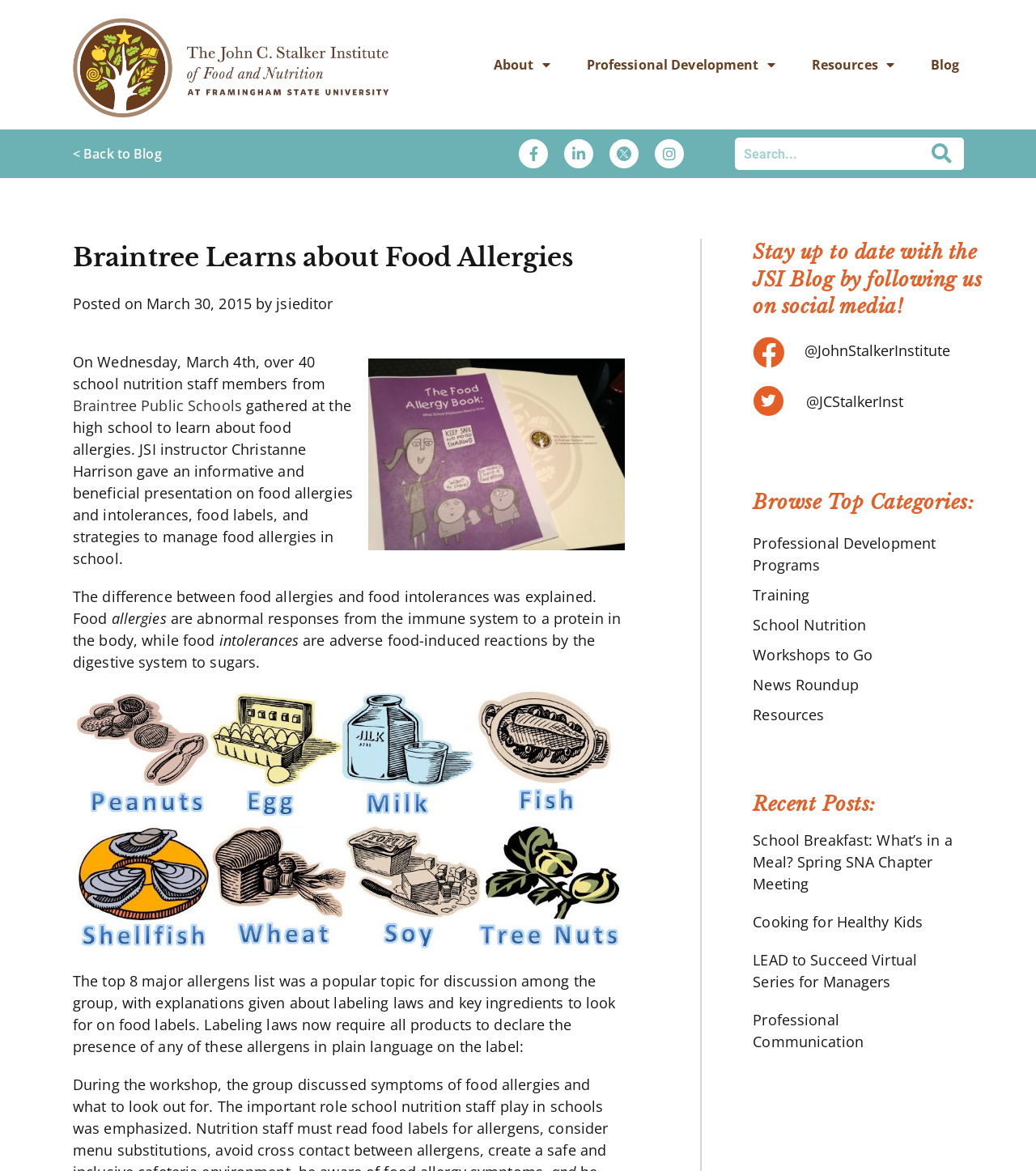Give a concise answer of one word or phrase to the question: 
How many links are in the top navigation menu?

4